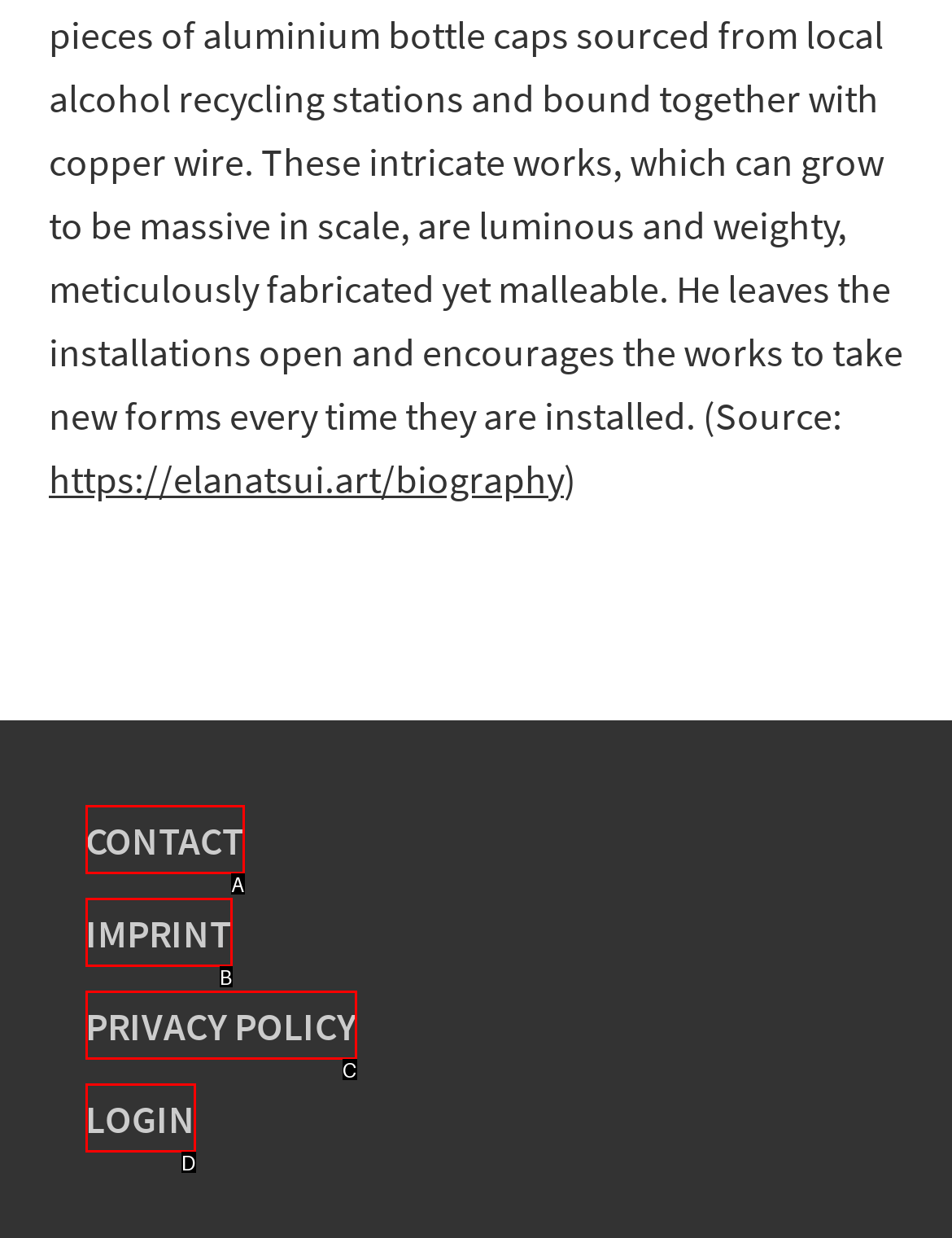Identify the option that best fits this description: Privacy Policy
Answer with the appropriate letter directly.

C